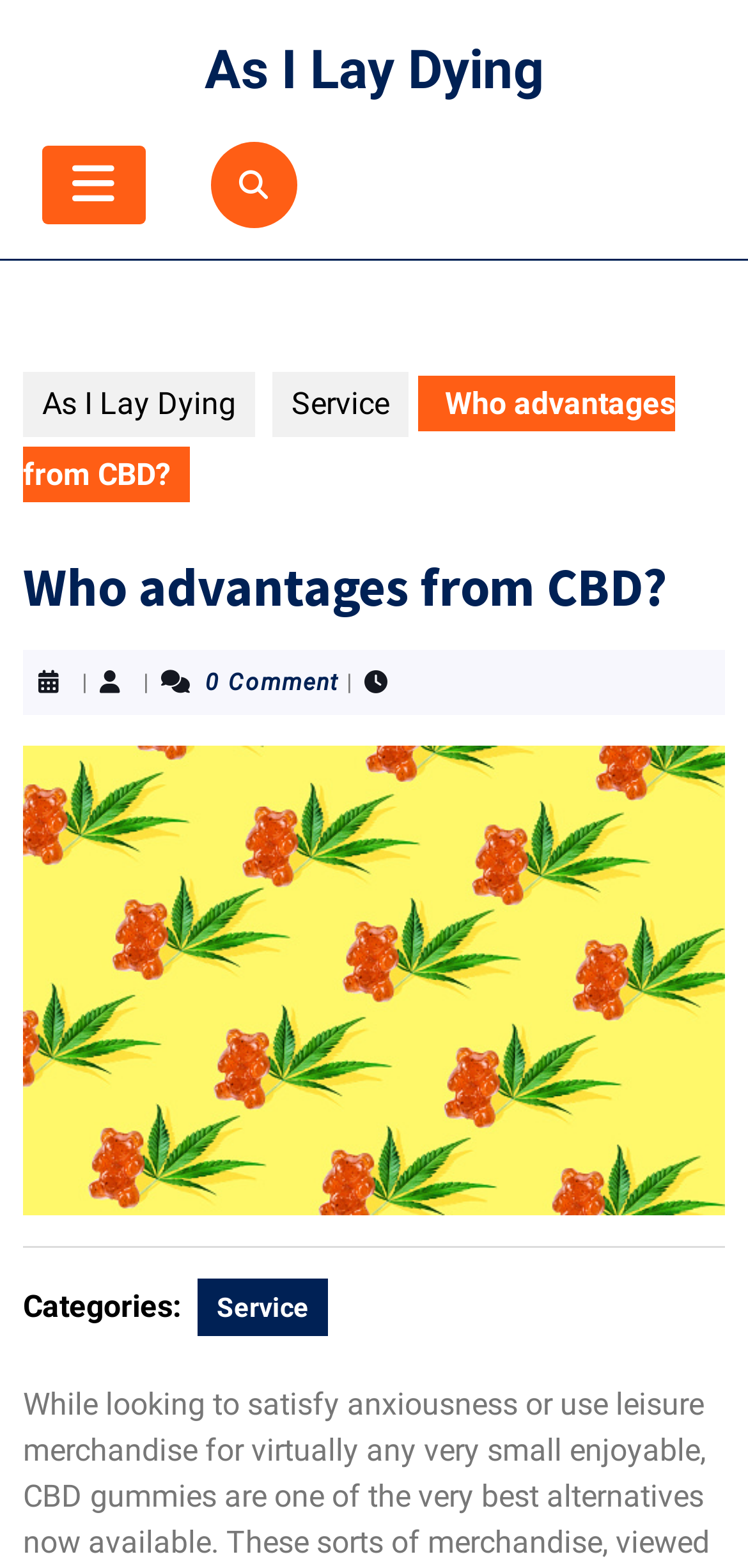Given the element description ATSI-questions@alliant.com, specify the bounding box coordinates of the corresponding UI element in the format (top-left x, top-left y, bottom-right x, bottom-right y). All values must be between 0 and 1.

None